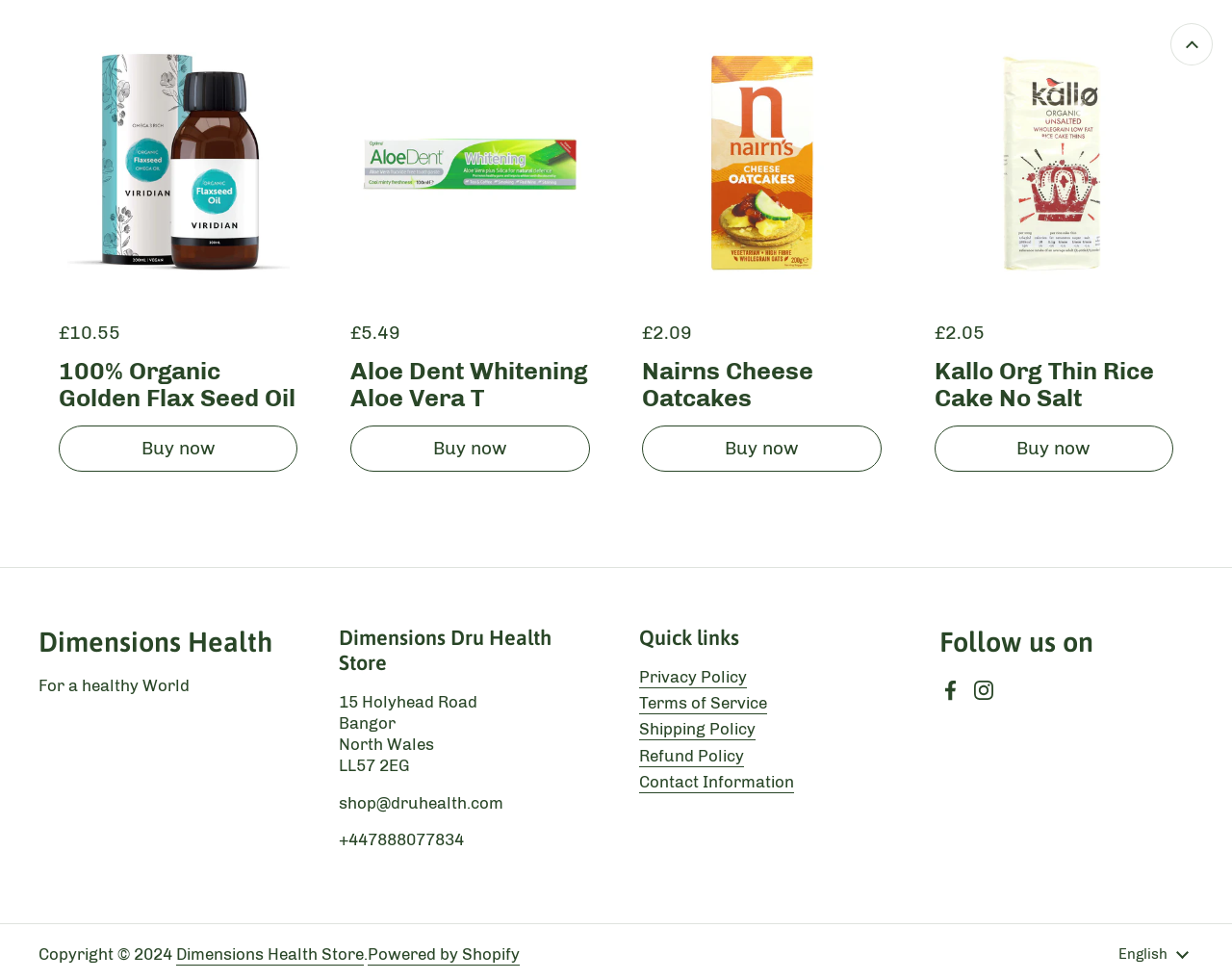Use a single word or phrase to answer the question: 
What is the name of the store?

Dimensions Health Store